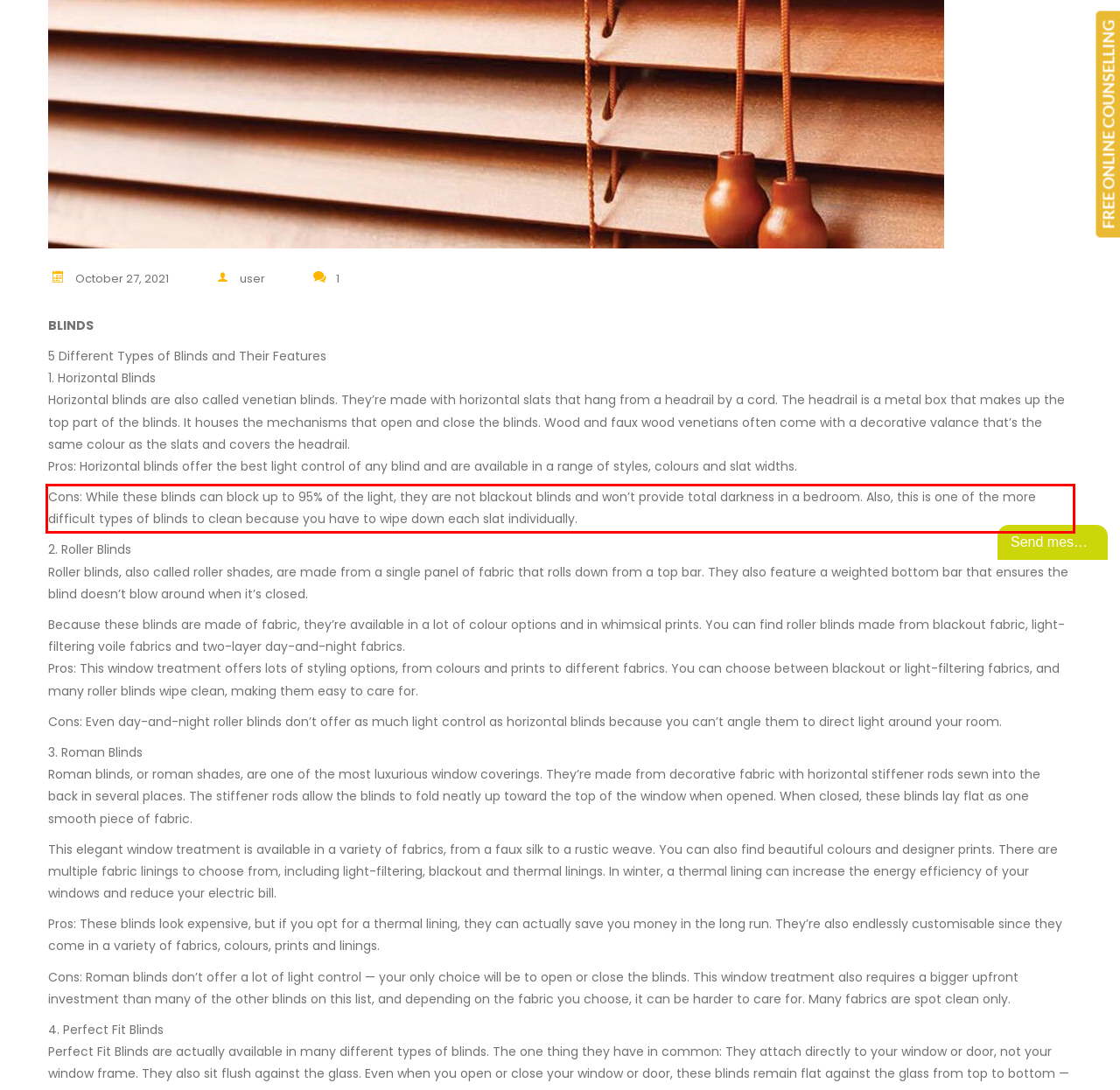Please perform OCR on the text within the red rectangle in the webpage screenshot and return the text content.

Cons: While these blinds can block up to 95% of the light, they are not blackout blinds and won’t provide total darkness in a bedroom. Also, this is one of the more difficult types of blinds to clean because you have to wipe down each slat individually.